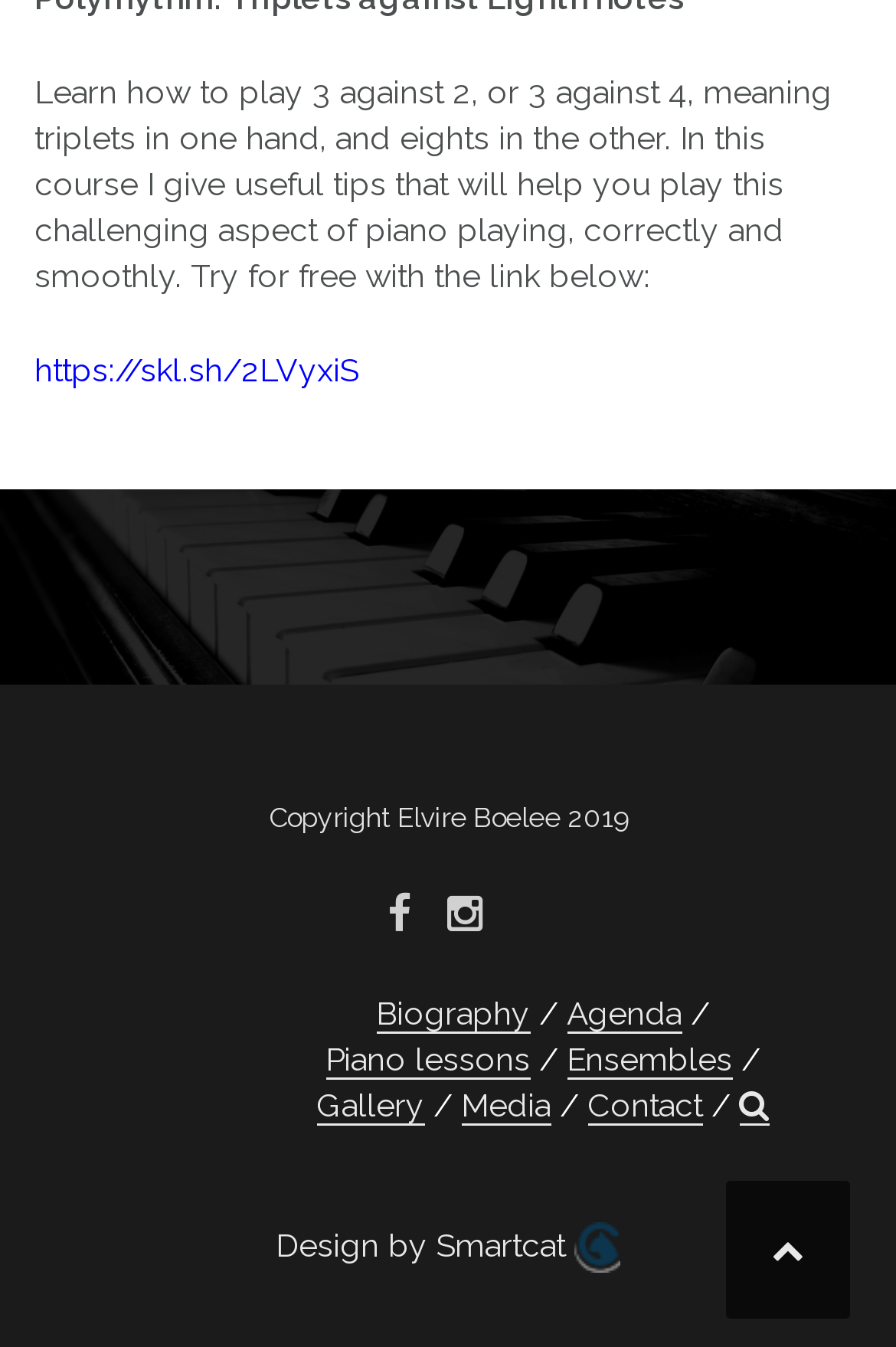Who is the copyright holder?
Refer to the screenshot and respond with a concise word or phrase.

Elvire Boelee